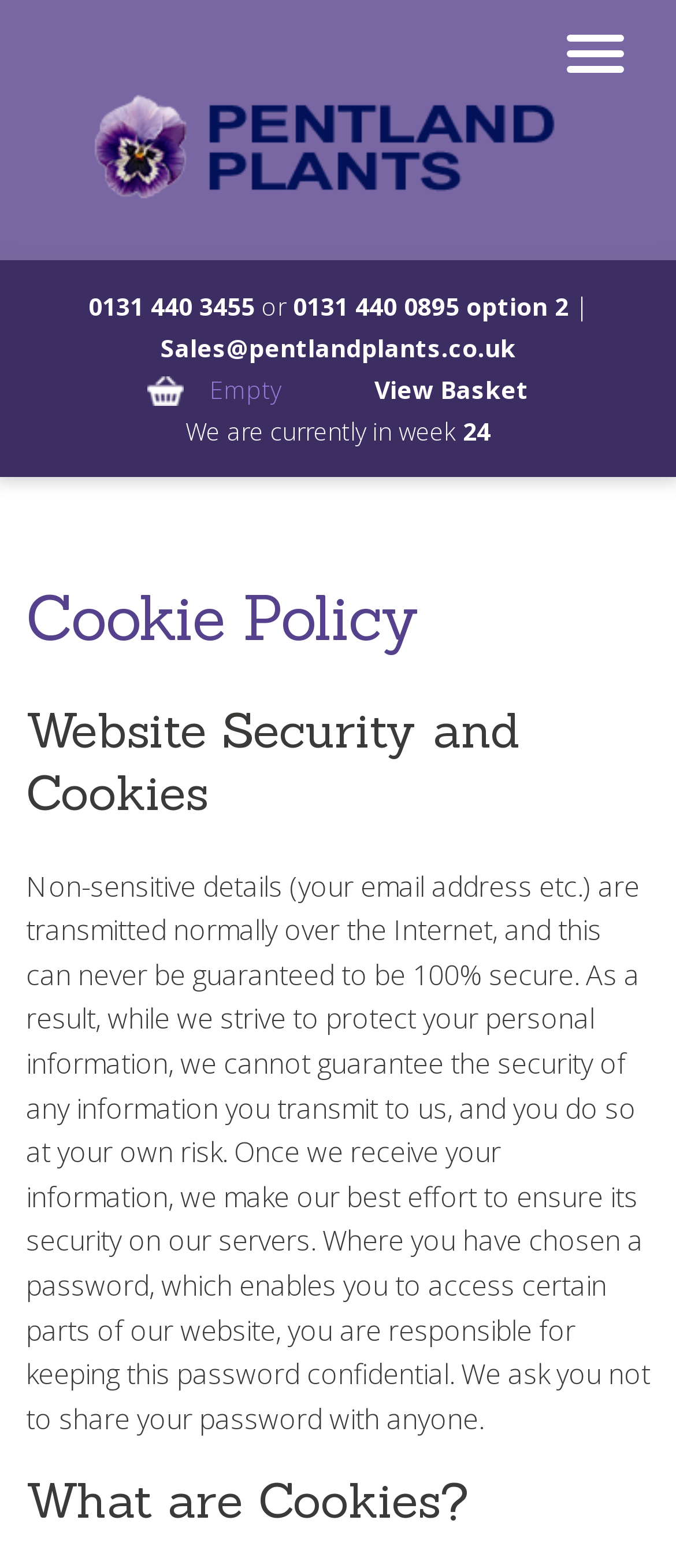What is the purpose of the checkbox at the top of the webpage?
Observe the image and answer the question with a one-word or short phrase response.

Unknown